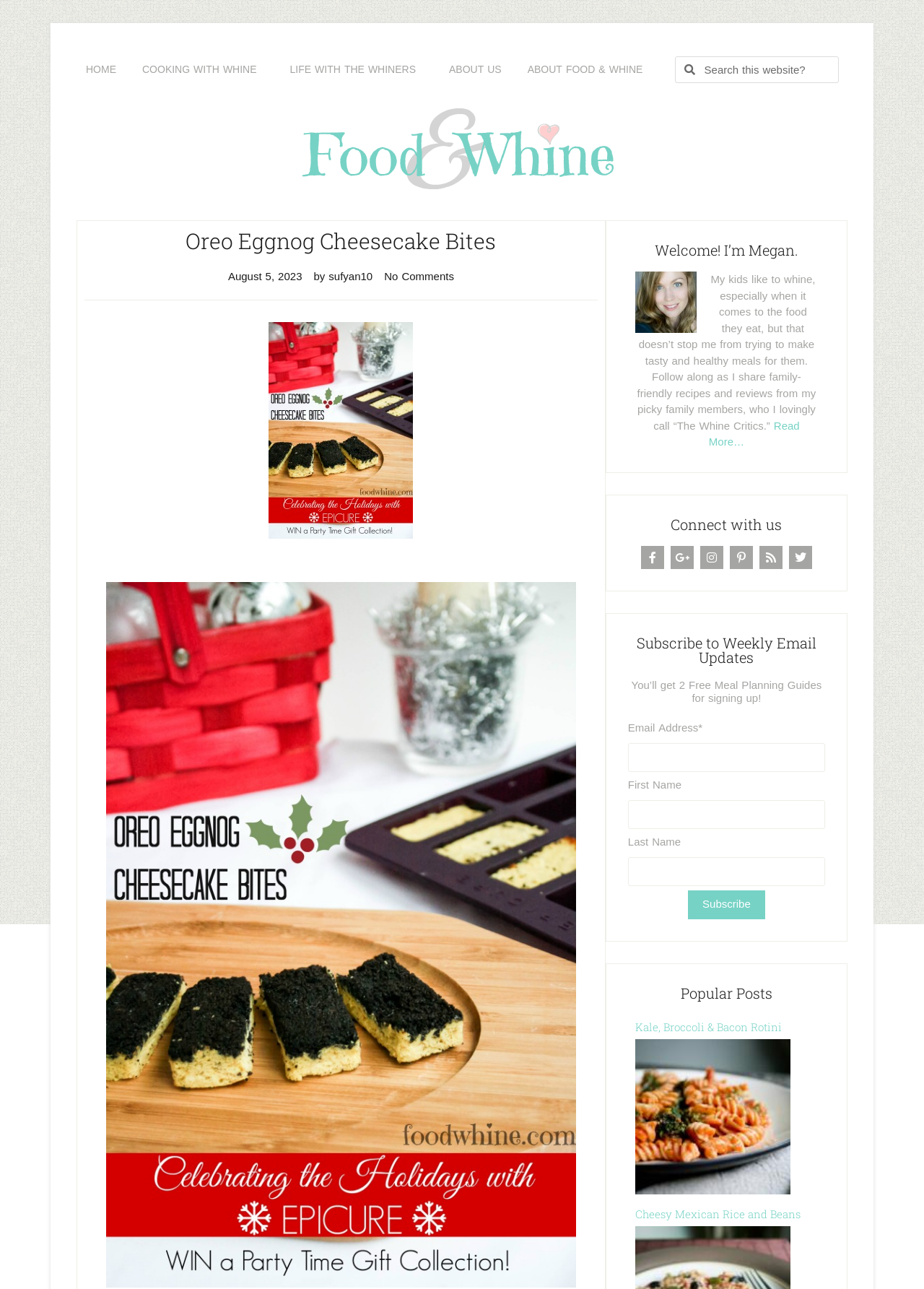What is the benefit of subscribing to the weekly email updates?
By examining the image, provide a one-word or phrase answer.

2 Free Meal Planning Guides